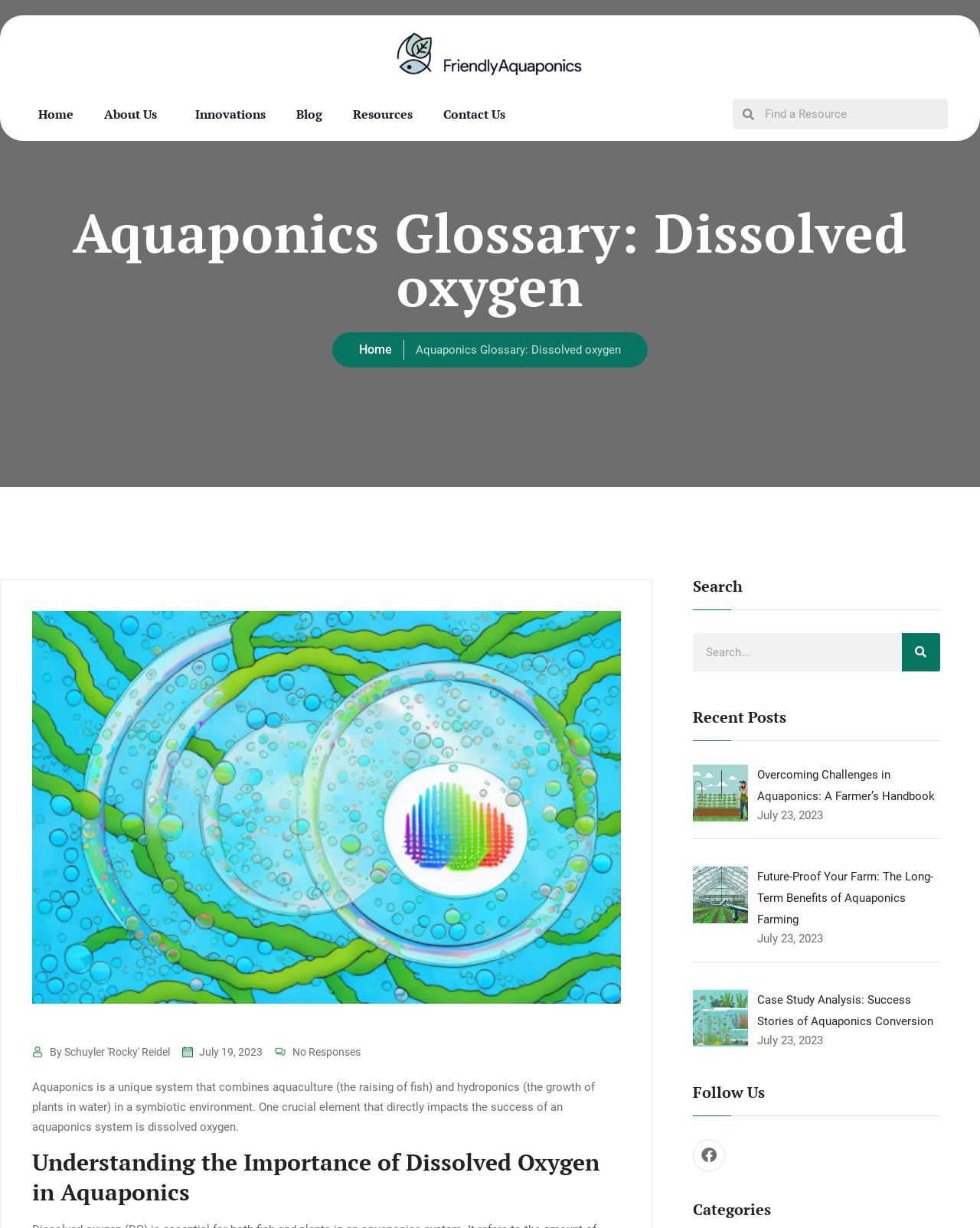Given the description Home, predict the bounding box coordinates of the UI element. Ensure the coordinates are in the format (top-left x, top-left y, bottom-right x, bottom-right y) and all values are between 0 and 1.

[0.366, 0.279, 0.4, 0.291]